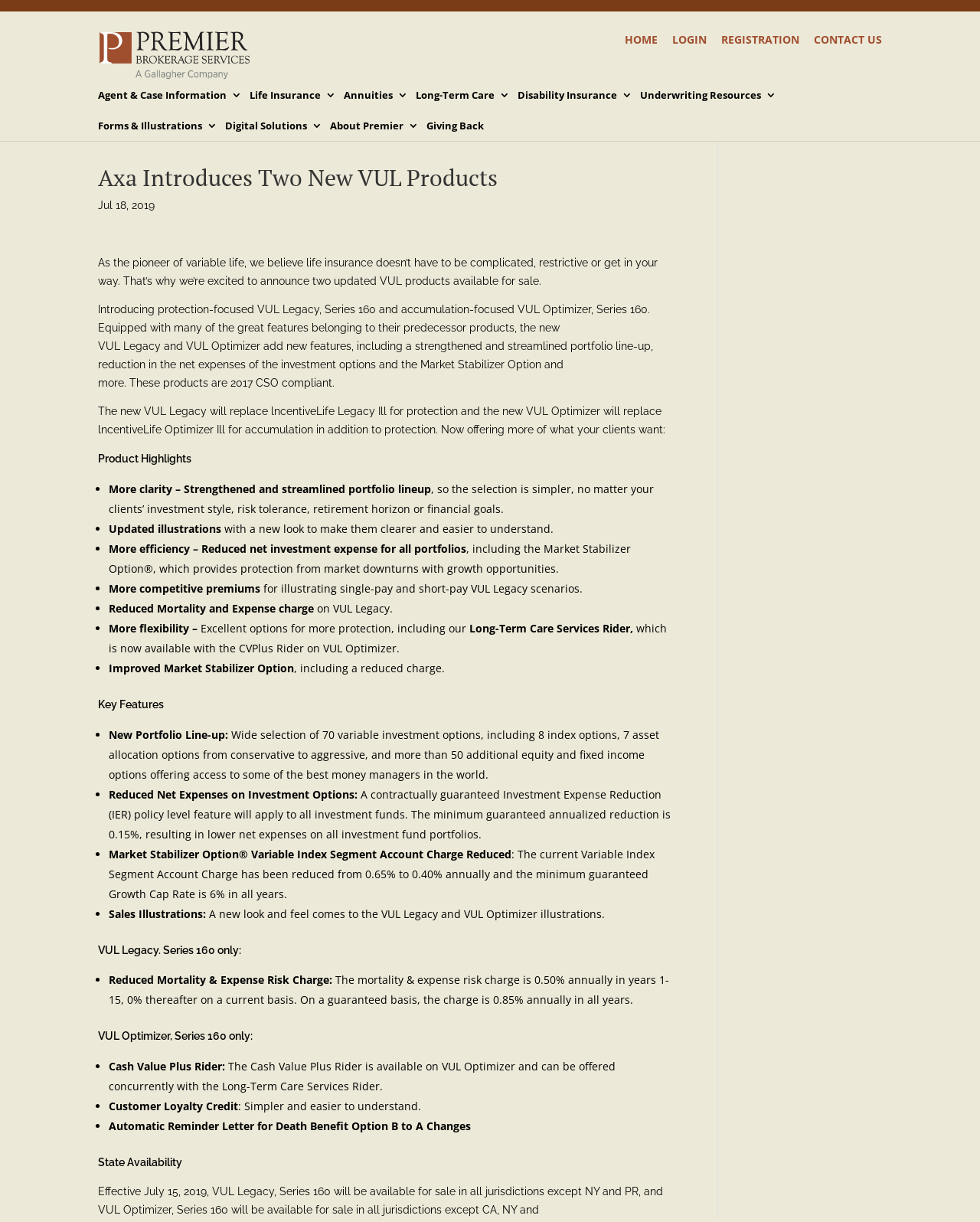Generate a thorough explanation of the webpage's elements.

The webpage is about Axa introducing two new VUL (Variable Universal Life) products. At the top, there is a heading "Axa Introduces Two New VUL Products" and a date "Jul 18, 2019". Below the heading, there is a brief introduction to the new products, explaining that they are designed to be simpler and more efficient.

On the top-right corner, there are several links, including "HOME", "LOGIN", "REGISTRATION", and "CONTACT US". Below these links, there are more links categorized into sections, such as "Agent & Case Information", "Life Insurance", "Annuities", and "Long-Term Care".

The main content of the webpage is divided into sections, including "Product Highlights", "Key Features", and "State Availability". In the "Product Highlights" section, there are several bullet points highlighting the benefits of the new products, such as more clarity, updated illustrations, and reduced net investment expenses. In the "Key Features" section, there are more detailed explanations of the products' features, including the new portfolio line-up, reduced net expenses on investment options, and the Market Stabilizer Option.

Throughout the webpage, there are several images and icons, including a logo for "Premier Brokerage" at the top-left corner. The text is well-organized and easy to read, with clear headings and bullet points. Overall, the webpage provides a detailed introduction to Axa's new VUL products and their features.